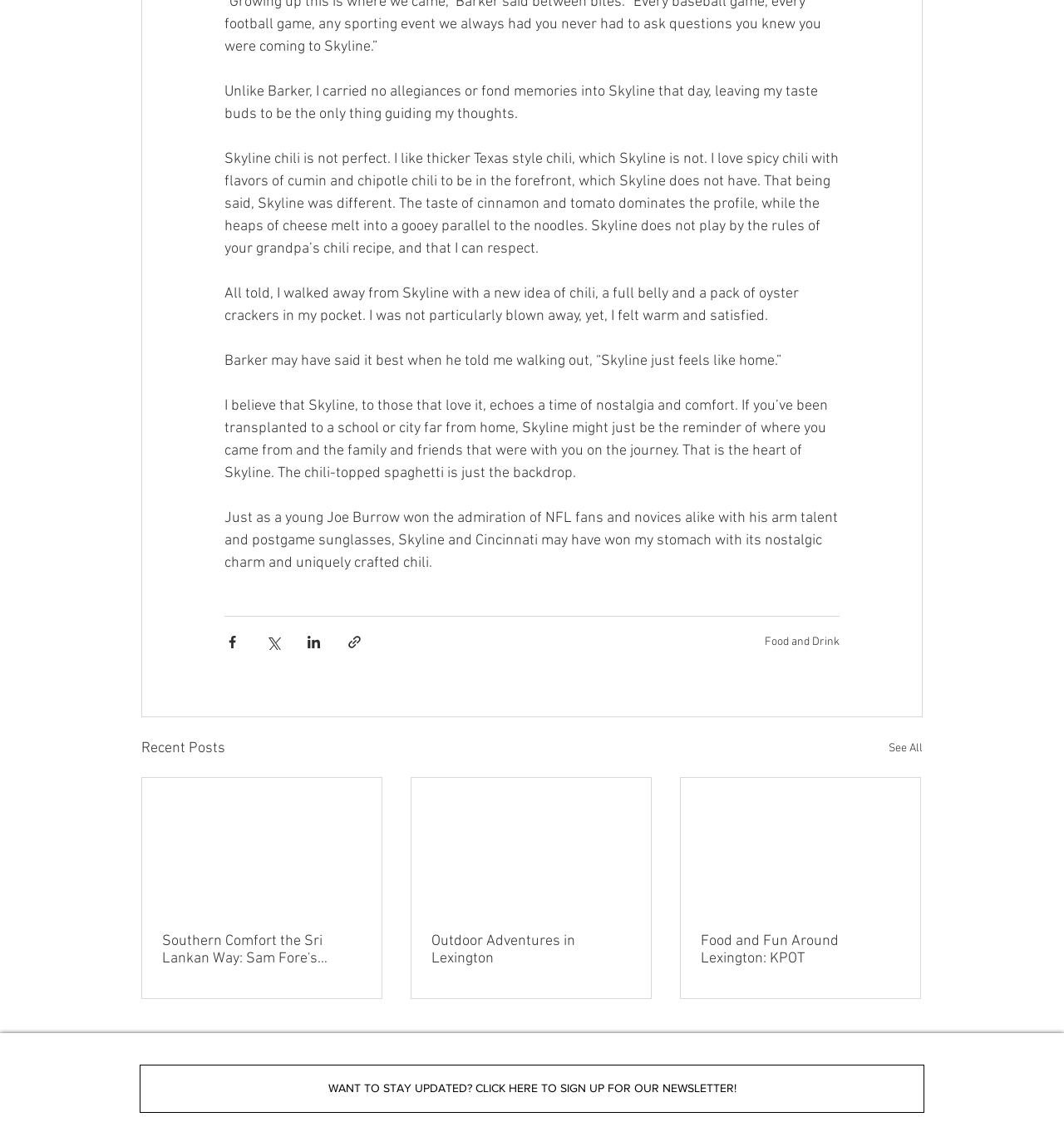What is the author's opinion about Skyline chili?
Provide an in-depth and detailed explanation in response to the question.

The author mentions that Skyline chili is not perfect and doesn't meet their personal preferences, but they respect its uniqueness and nostalgic charm. They also mention that they didn't feel particularly blown away by it, but still felt warm and satisfied.